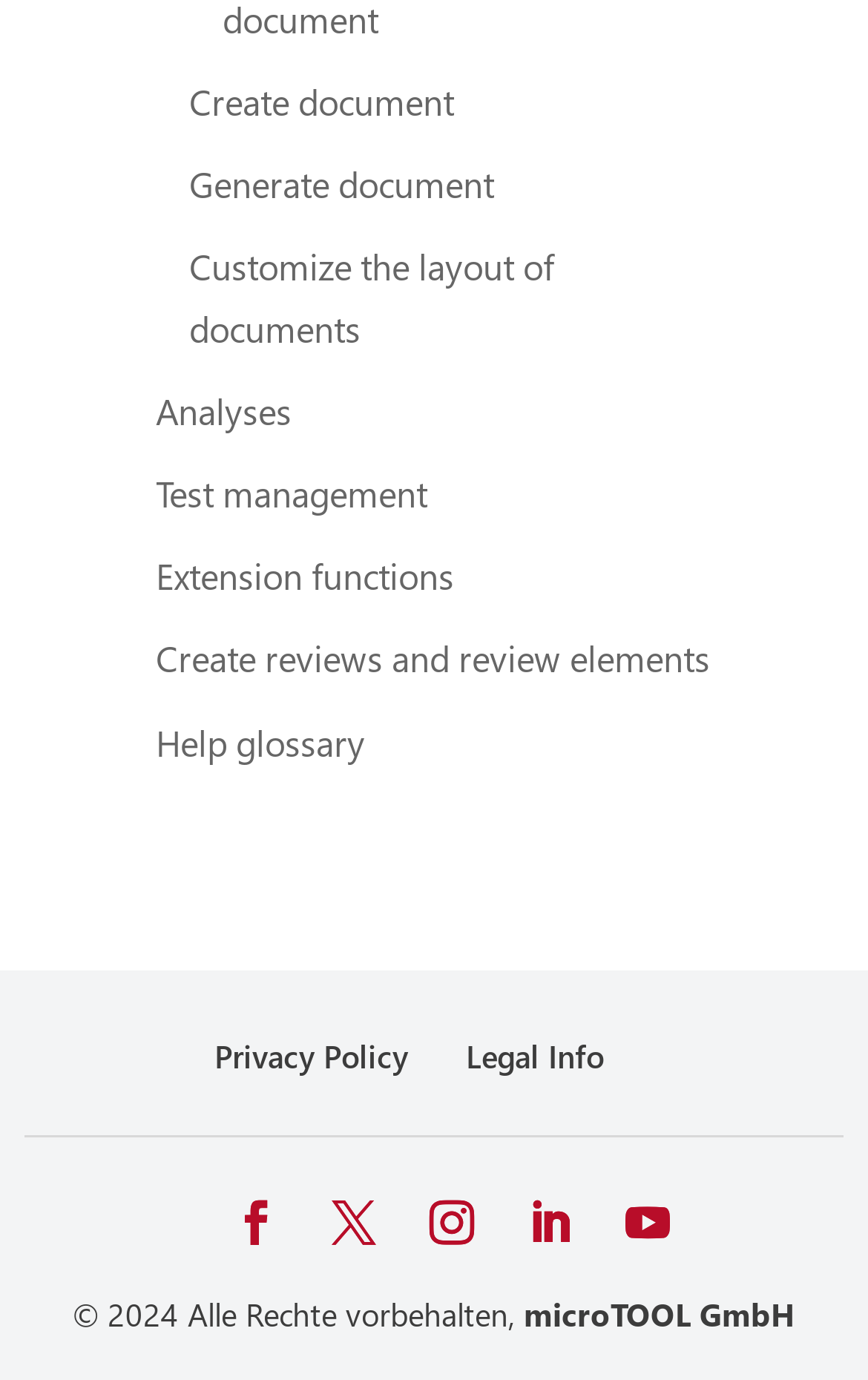Provide a one-word or short-phrase response to the question:
How many main sections are there in the top menu?

5